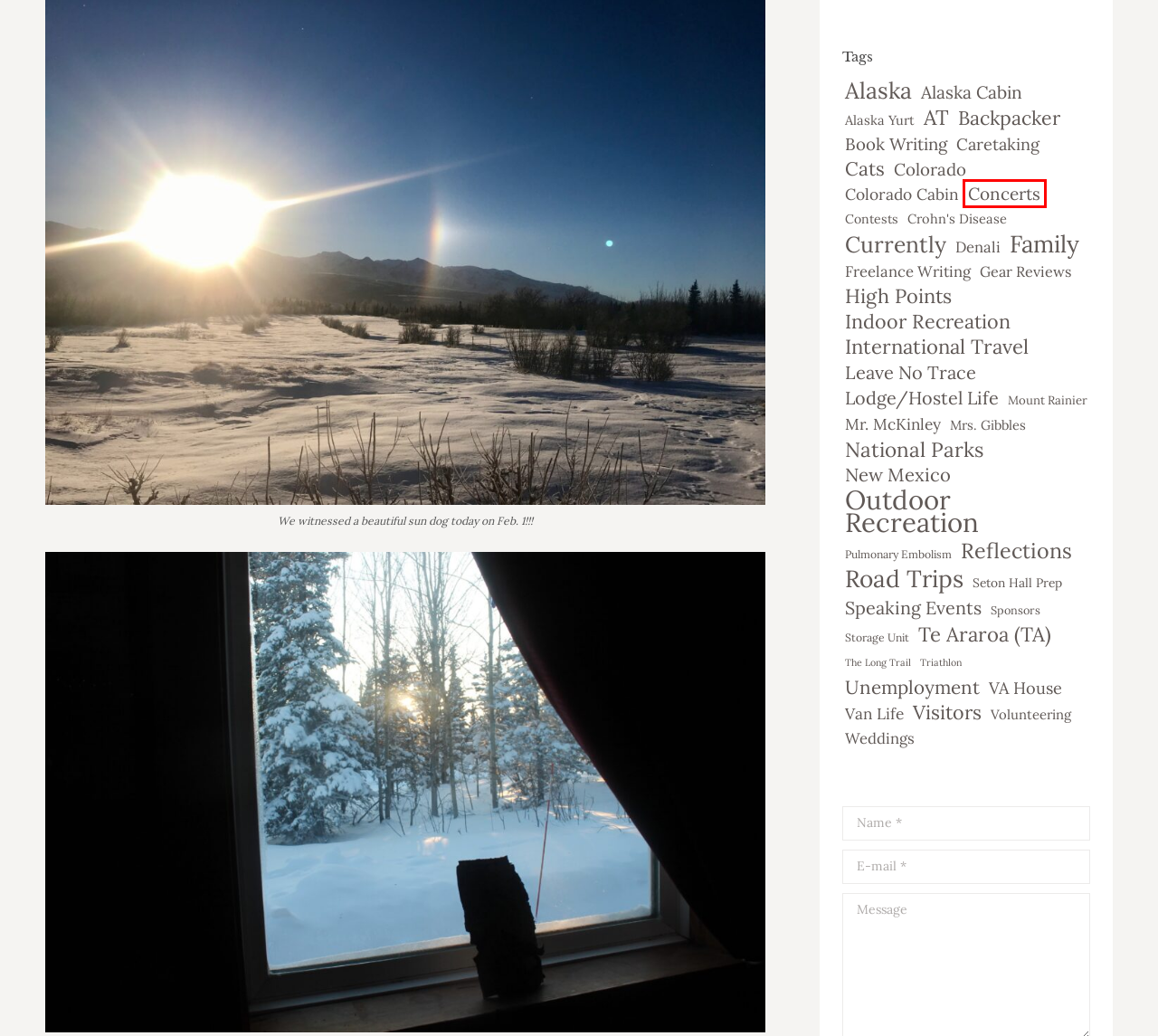Check out the screenshot of a webpage with a red rectangle bounding box. Select the best fitting webpage description that aligns with the new webpage after clicking the element inside the bounding box. Here are the candidates:
A. Concerts Archives - Wandering La Vignes
B. The Long Trail Archives - Wandering La Vignes
C. Alaska Cabin Archives - Wandering La Vignes
D. Gear Reviews Archives - Wandering La Vignes
E. Mr. McKinley Archives - Wandering La Vignes
F. Crohn's Disease Archives - Wandering La Vignes
G. Reflections Archives - Wandering La Vignes
H. New Mexico Archives - Wandering La Vignes

A